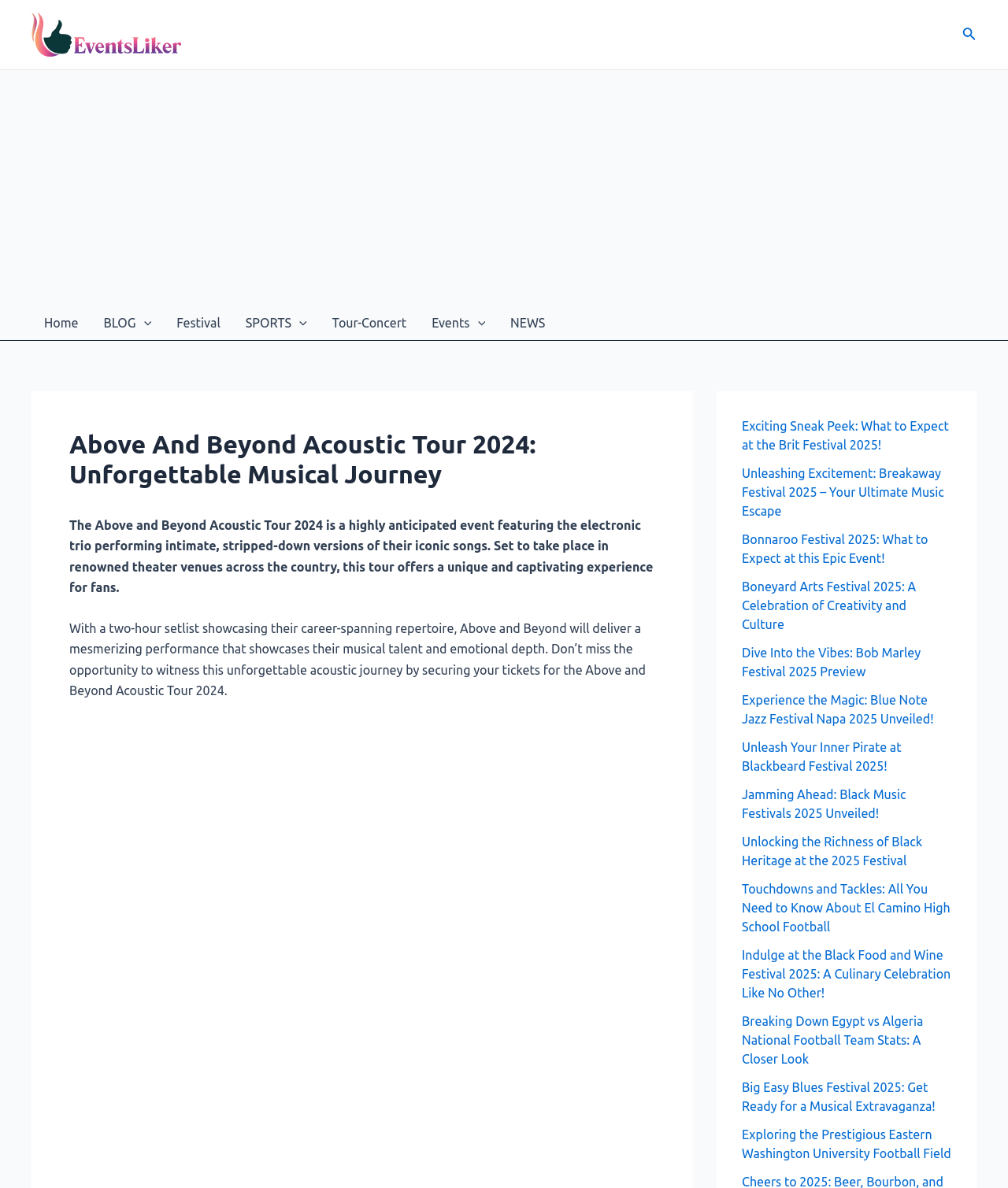Where will the Above and Beyond Acoustic Tour 2024 take place?
Respond with a short answer, either a single word or a phrase, based on the image.

Theater venues